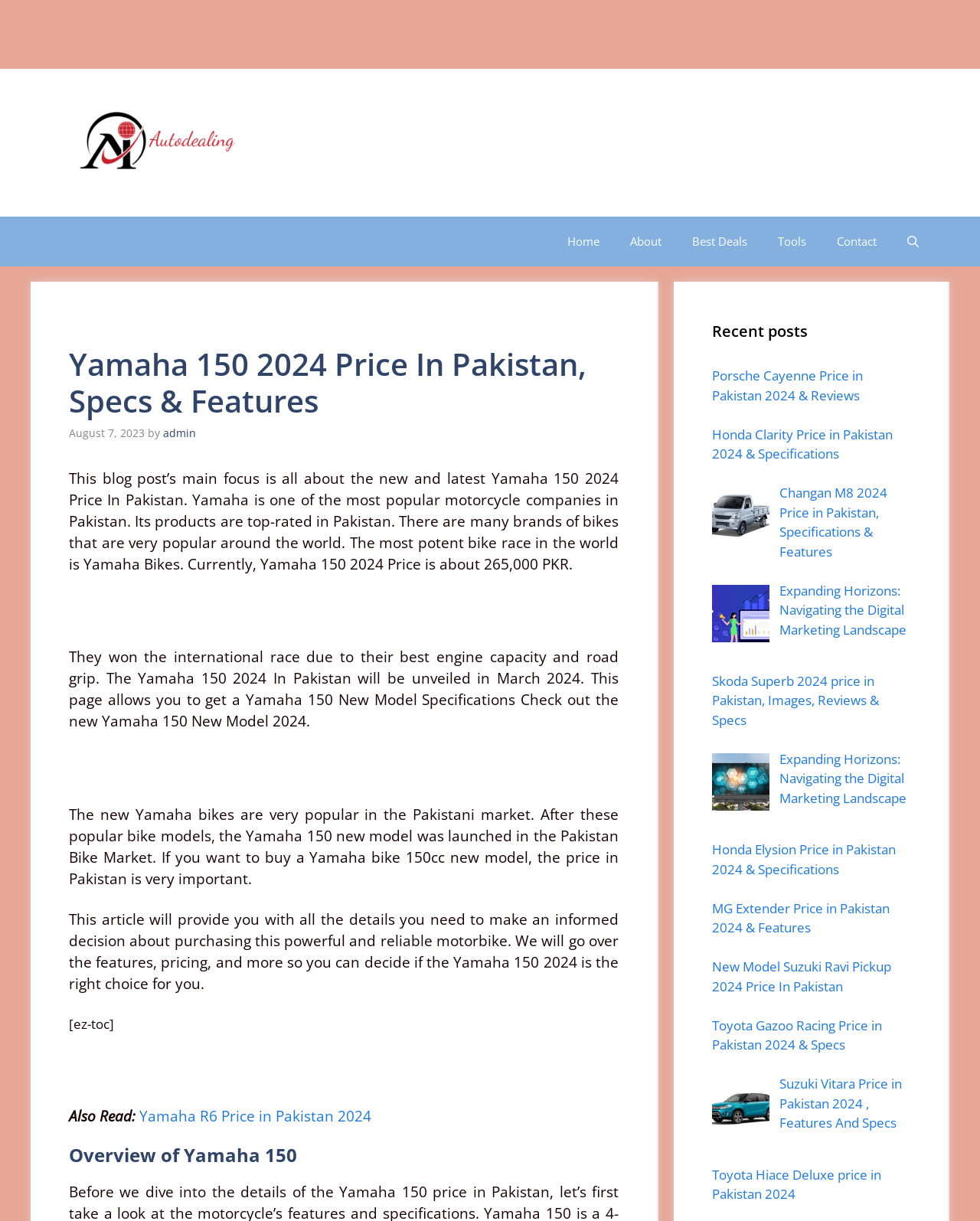Given the description aria-label="Go to last slide", predict the bounding box coordinates of the UI element. Ensure the coordinates are in the format (top-left x, top-left y, bottom-right x, bottom-right y) and all values are between 0 and 1.

None